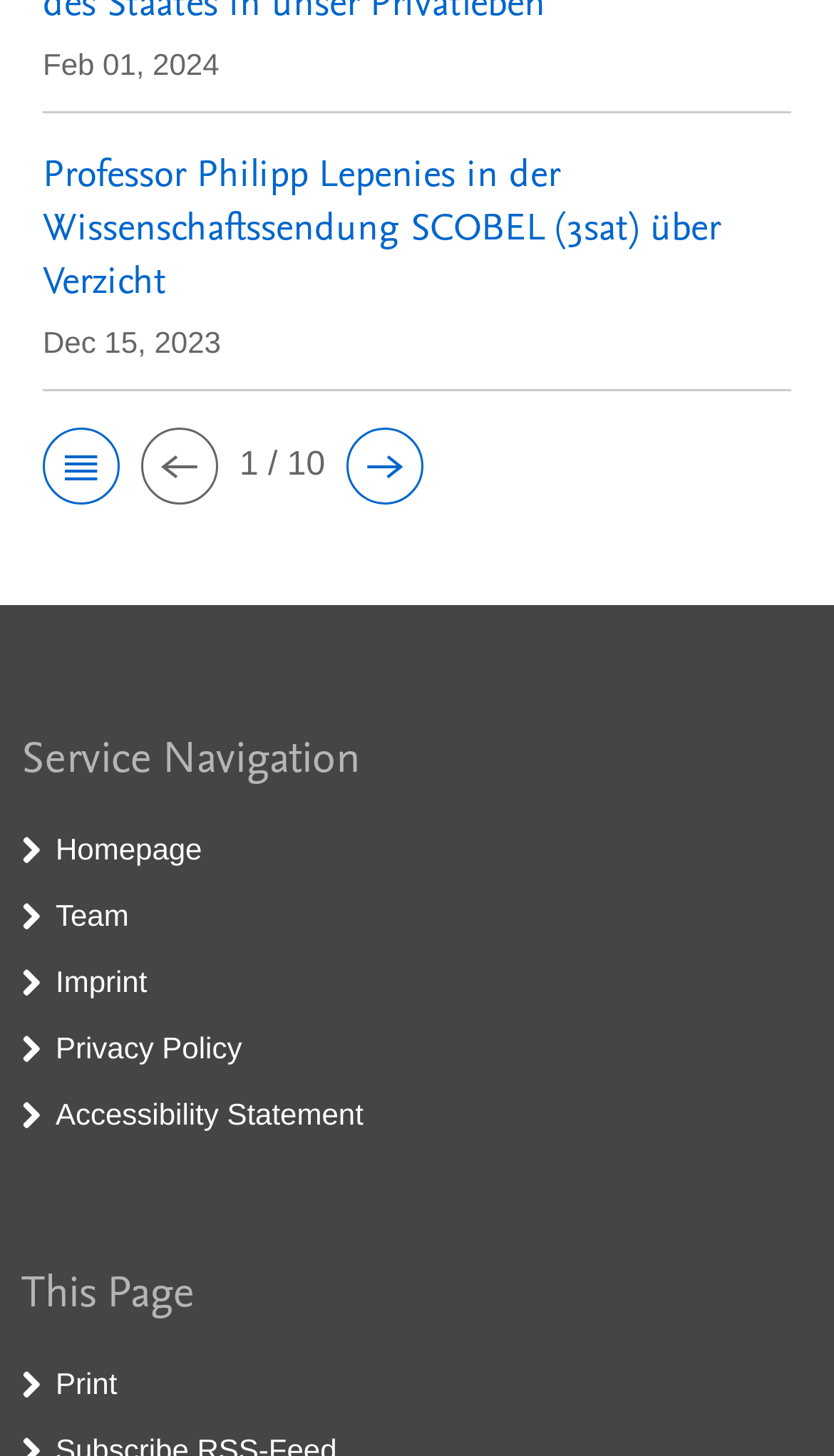What is the name of the section that contains links to 'Homepage', 'Team', etc.?
Refer to the image and respond with a one-word or short-phrase answer.

Service Navigation